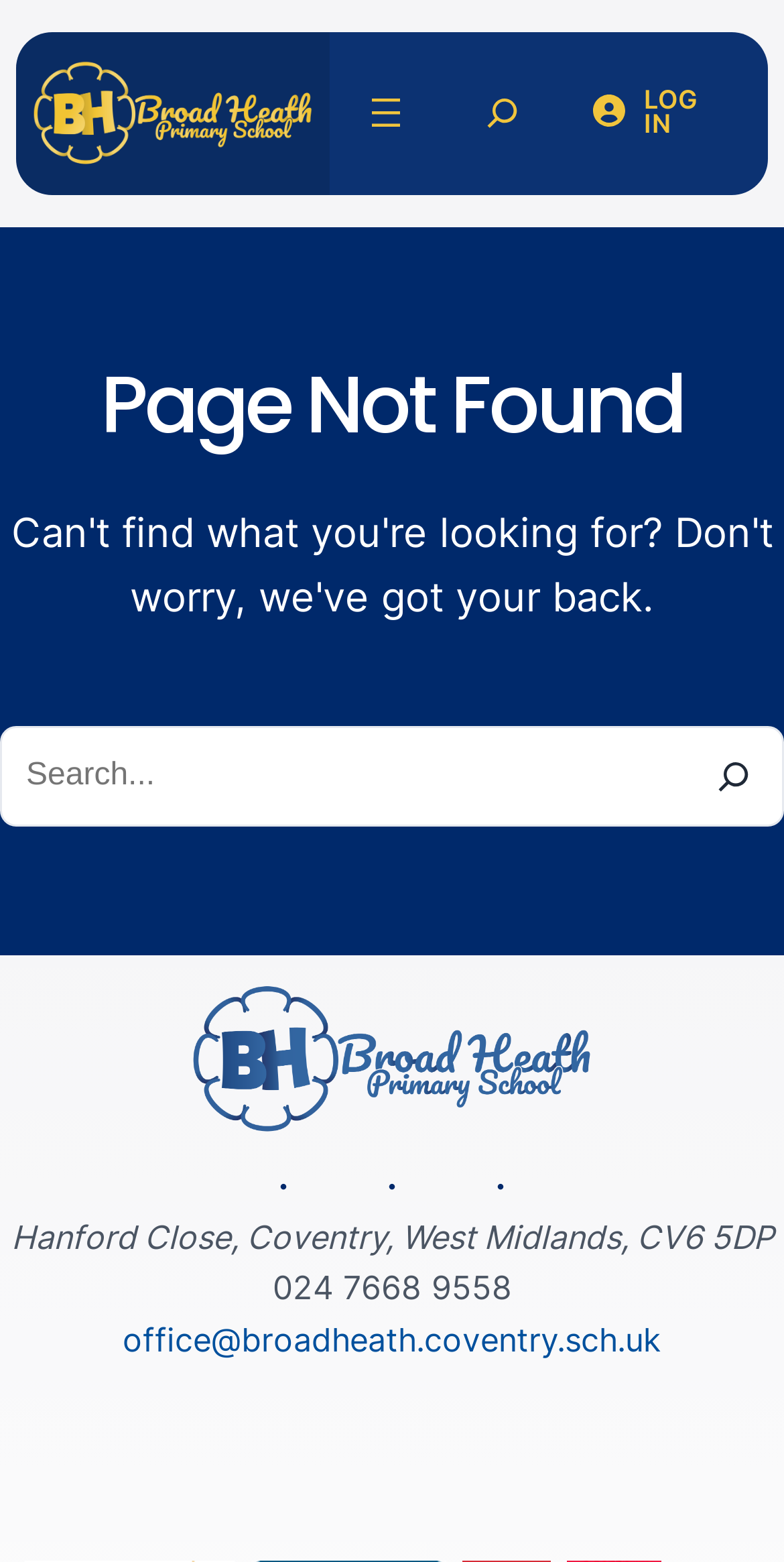Provide a single word or phrase answer to the question: 
What is the phone number of the school?

024 7668 9558